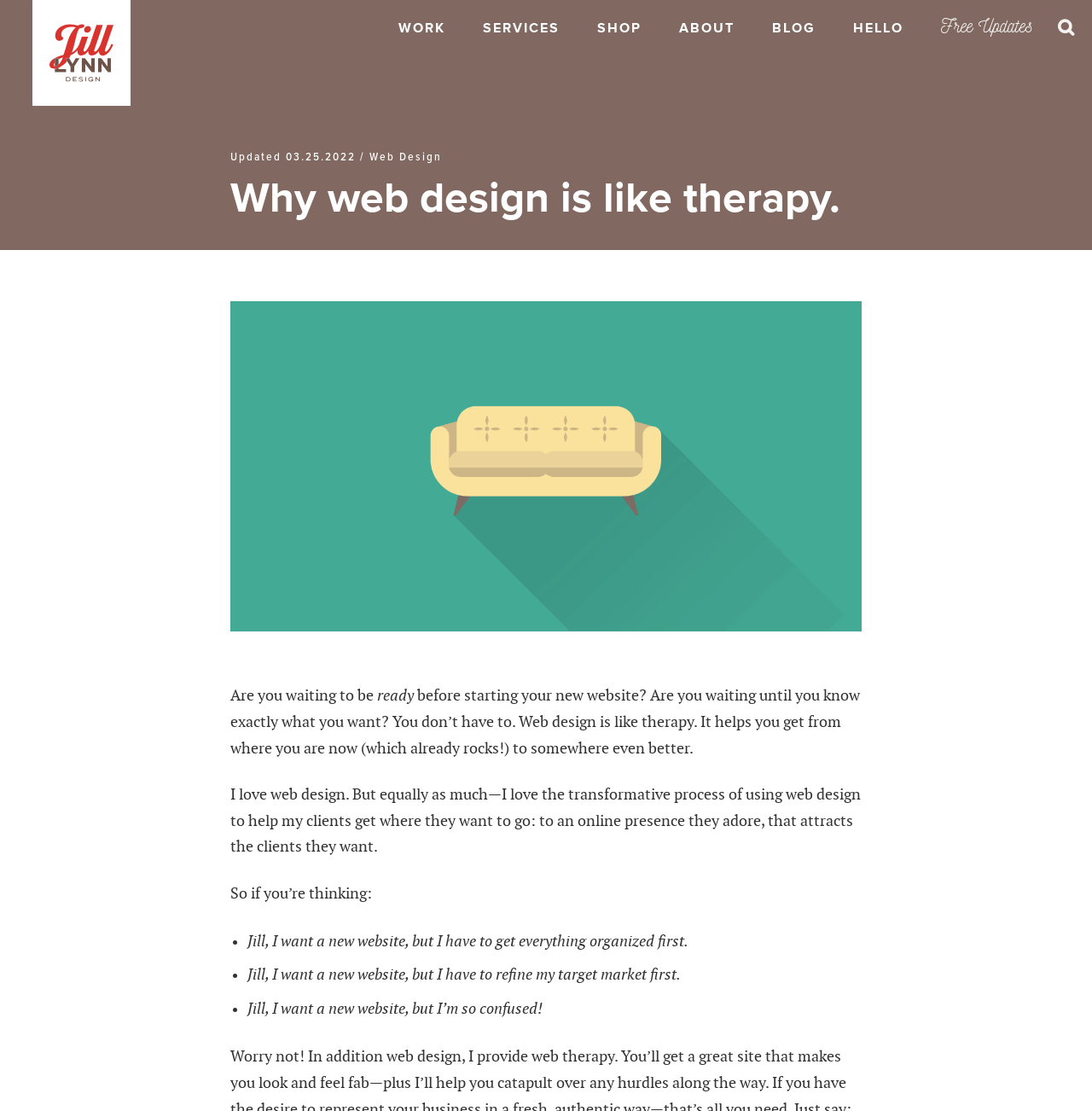Using the element description: "Free Updates", determine the bounding box coordinates for the specified UI element. The coordinates should be four float numbers between 0 and 1, [left, top, right, bottom].

[0.846, 0.015, 0.961, 0.032]